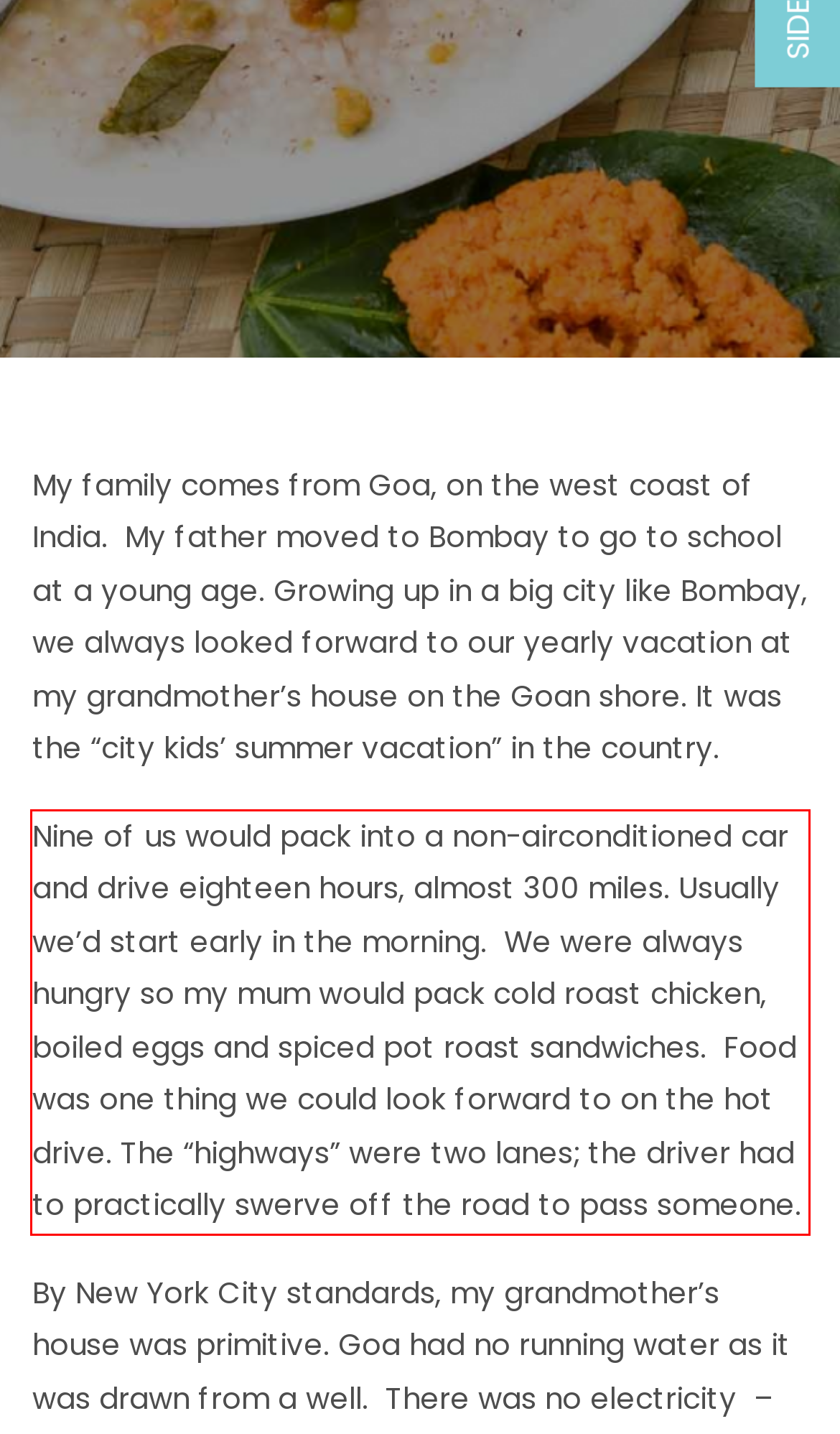Please extract the text content from the UI element enclosed by the red rectangle in the screenshot.

Nine of us would pack into a non-airconditioned car and drive eighteen hours, almost 300 miles. Usually we’d start early in the morning. We were always hungry so my mum would pack cold roast chicken, boiled eggs and spiced pot roast sandwiches. Food was one thing we could look forward to on the hot drive. The “highways” were two lanes; the driver had to practically swerve off the road to pass someone.